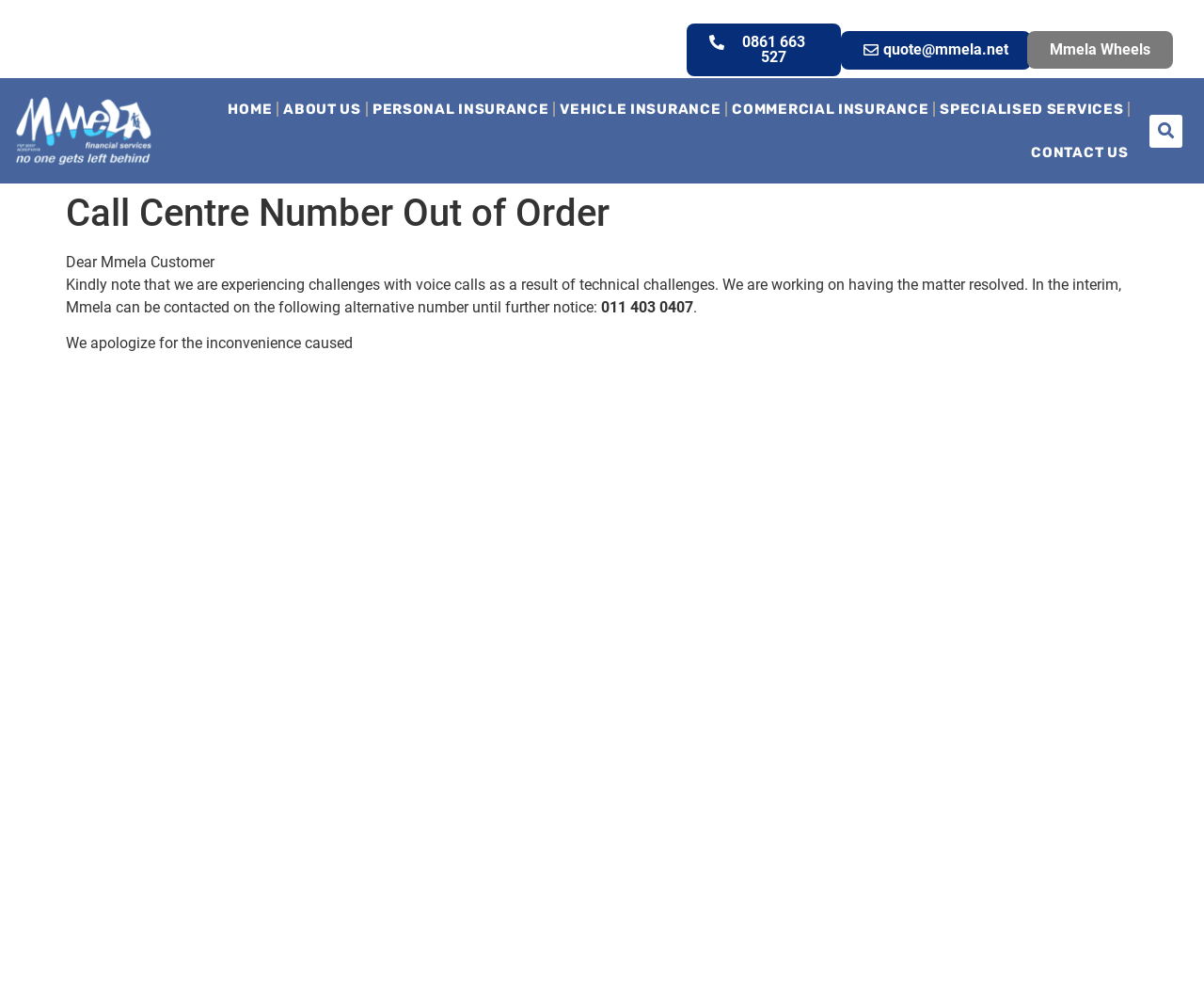Bounding box coordinates are specified in the format (top-left x, top-left y, bottom-right x, bottom-right y). All values are floating point numbers bounded between 0 and 1. Please provide the bounding box coordinate of the region this sentence describes: 0861 663 527

[0.57, 0.024, 0.698, 0.077]